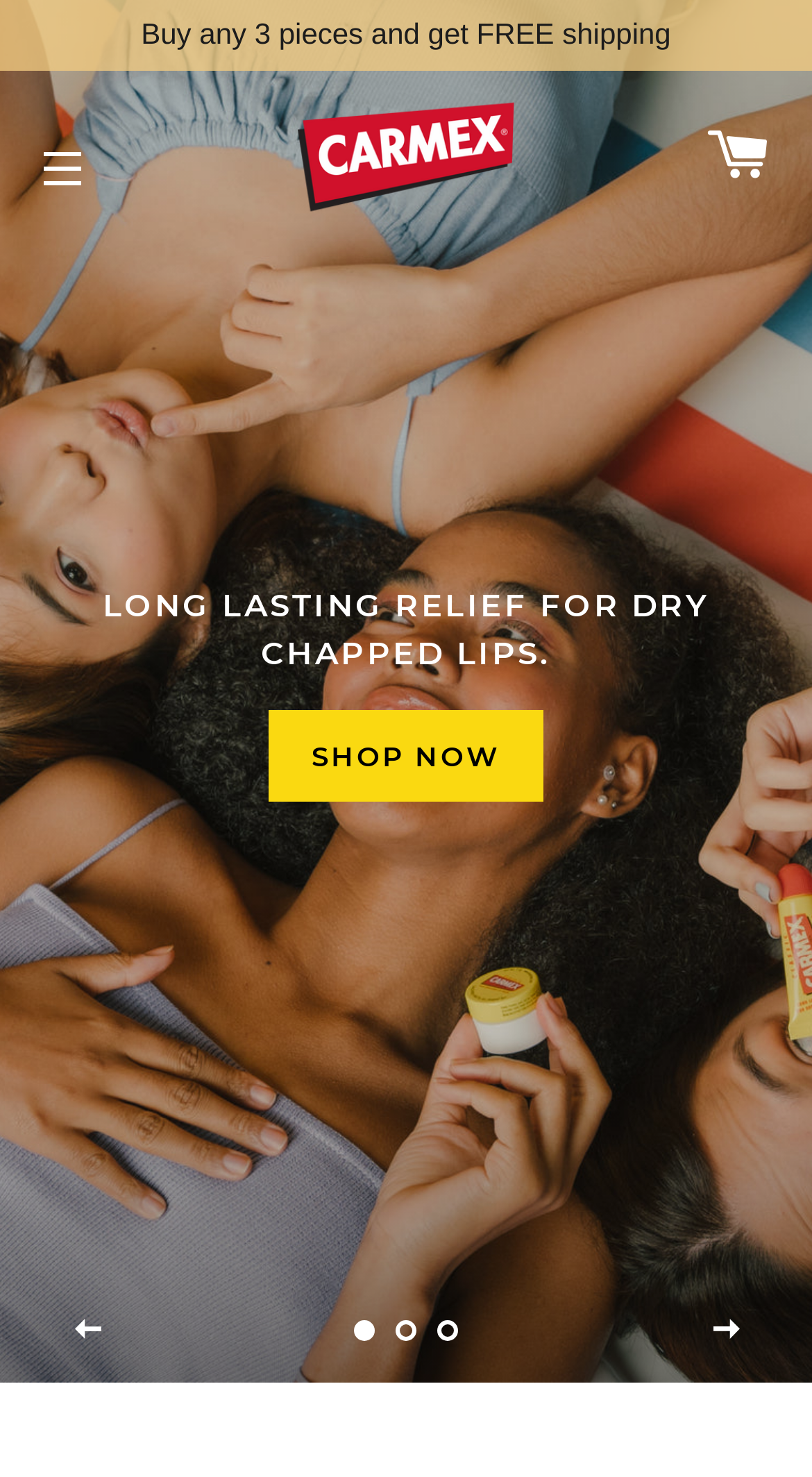Locate the bounding box coordinates of the segment that needs to be clicked to meet this instruction: "visit deneme bonusu veren siteler".

None